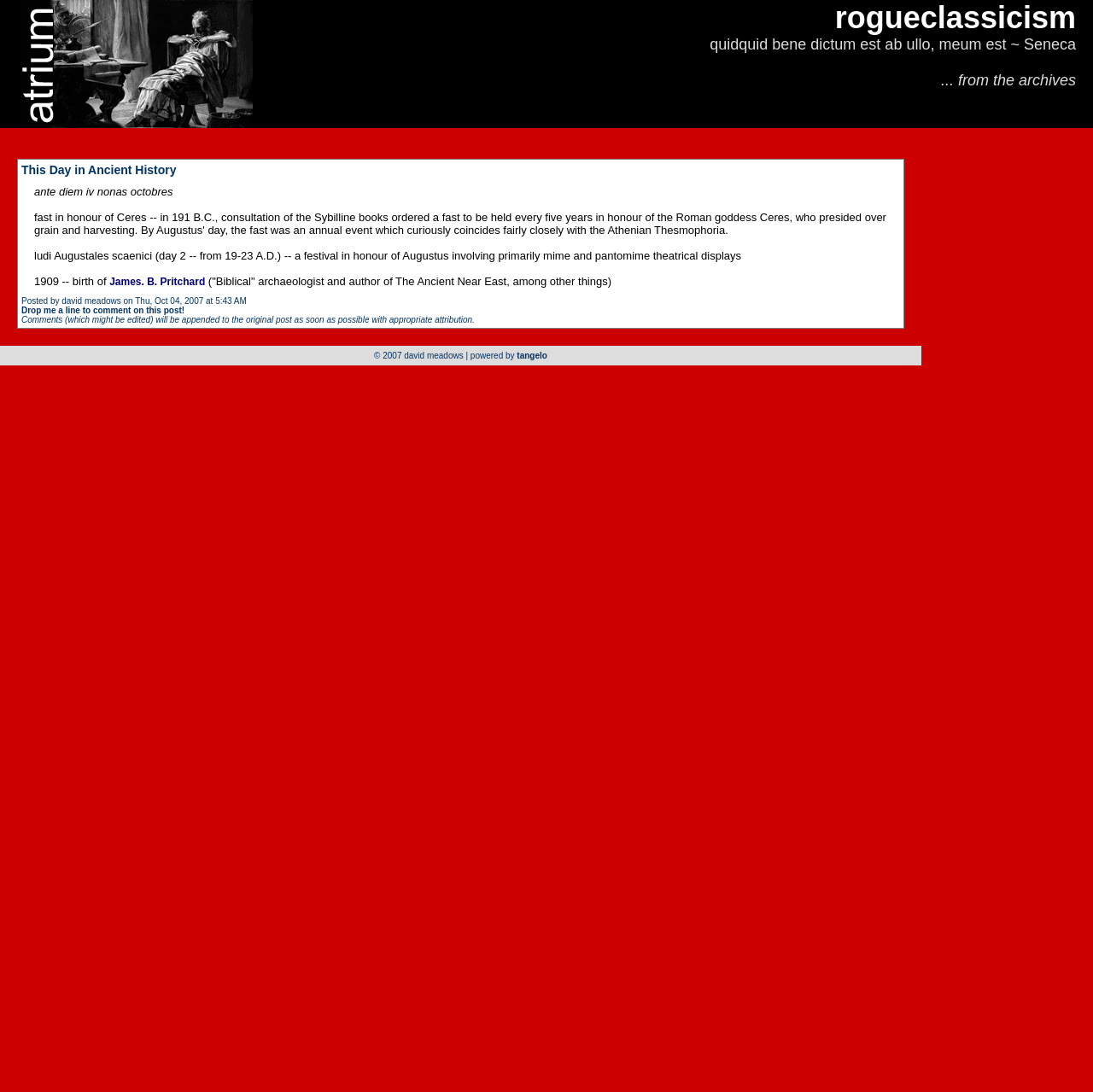Use the information in the screenshot to answer the question comprehensively: What is the name of the festival mentioned?

I found the name of the festival by looking at the StaticText element with the text 'ludi Augustales scaenici (day 2 -- from 19-23 A.D.) -- a festival in honour of Augustus involving primarily mime and pantomime theatrical displays' which is located in the middle of the page with a y-coordinate of 0.228.